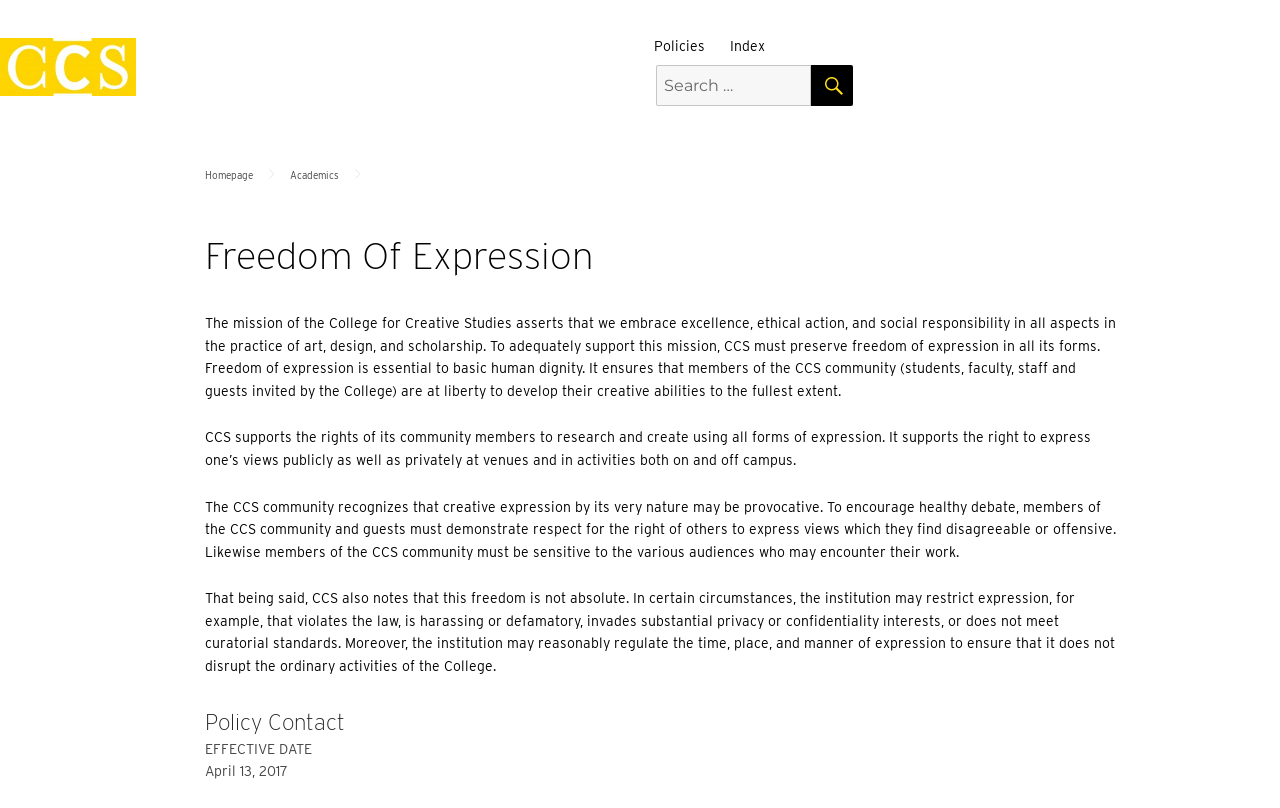What is the name of the menu item that appears after 'Policies' in the primary menu?
Using the image, elaborate on the answer with as much detail as possible.

I found this answer by looking at the navigation element labeled 'Primary Menu' and finding the link elements within it, which are 'Policies' and 'Index'.